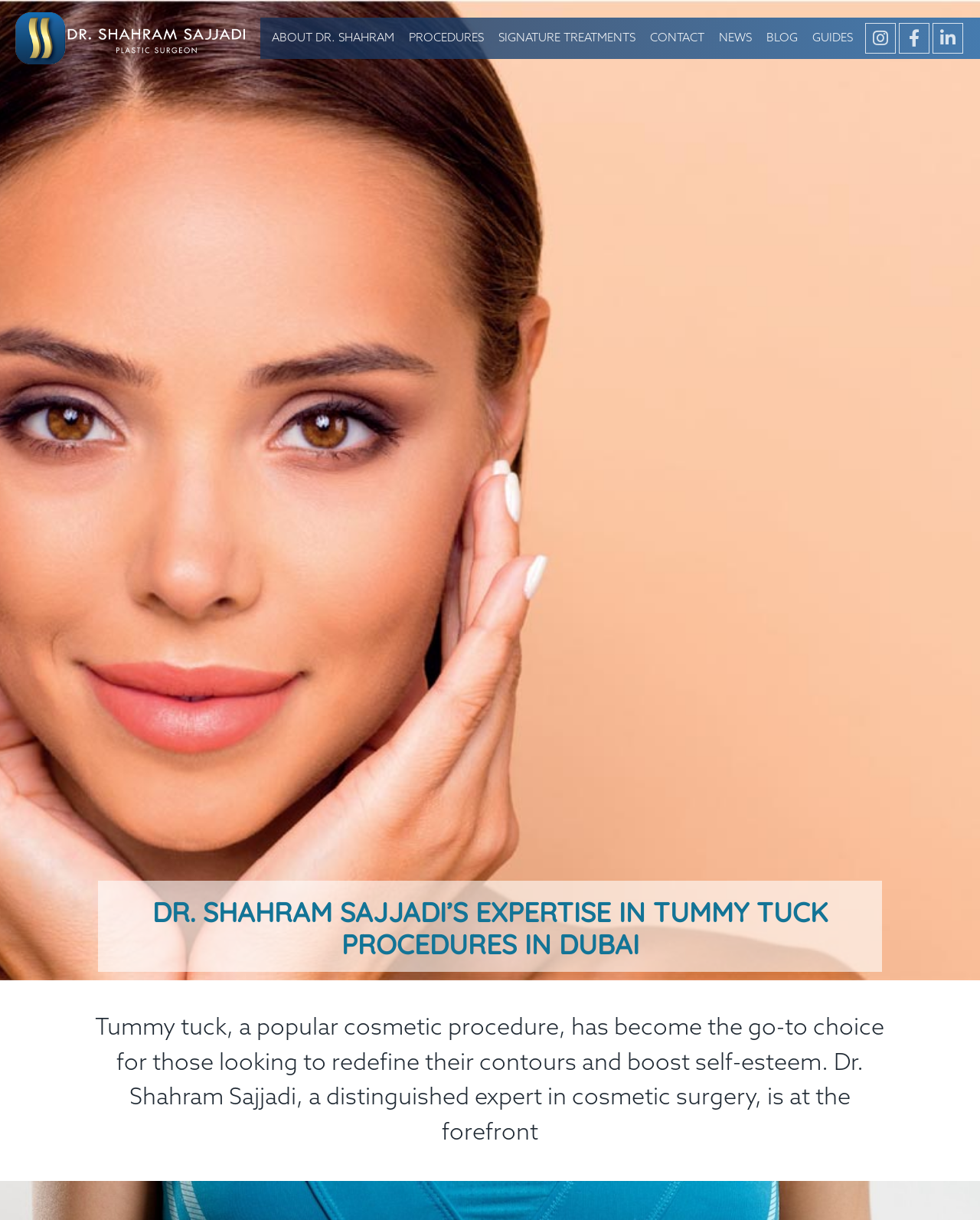Provide an in-depth caption for the webpage.

This webpage is about Dr. Shahram Sajjadi's expertise in tummy tuck procedures in Dubai. At the top left corner, there is a logo image. Below the logo, there are several links to different sections of the website, including "ABOUT DR. SHAHRAM", "PROCEDURES", "NON SURGICAL", and "SURGICAL". These links are arranged horizontally and take up the top portion of the page.

Below the links, there are more links to specific procedures, such as "RHINOPLASTY", "FACE SURGERY", "BREAST SURGERY", and "BODY SURGERY". These links are also arranged horizontally and take up a significant portion of the page.

On the right side of the page, there are links to "SIGNATURE TREATMENTS", "ULTRASONIC RHINOPLASTY", and other specialized treatments. Below these links, there are links to "CONTACT", "NEWS", "BLOG", and "GUIDES".

At the bottom of the page, there is a large heading that reads "DR. SHAHRAM SAJJADI’S EXPERTISE IN TUMMY TUCK PROCEDURES IN DUBAI". Below the heading, there is a paragraph of text that describes Dr. Sajjadi's expertise in cosmetic surgery and tummy tuck procedures.

There are a total of 30 links on the page, including social media links at the bottom right corner. The page has a clean and organized layout, making it easy to navigate and find information about Dr. Sajjadi's services.